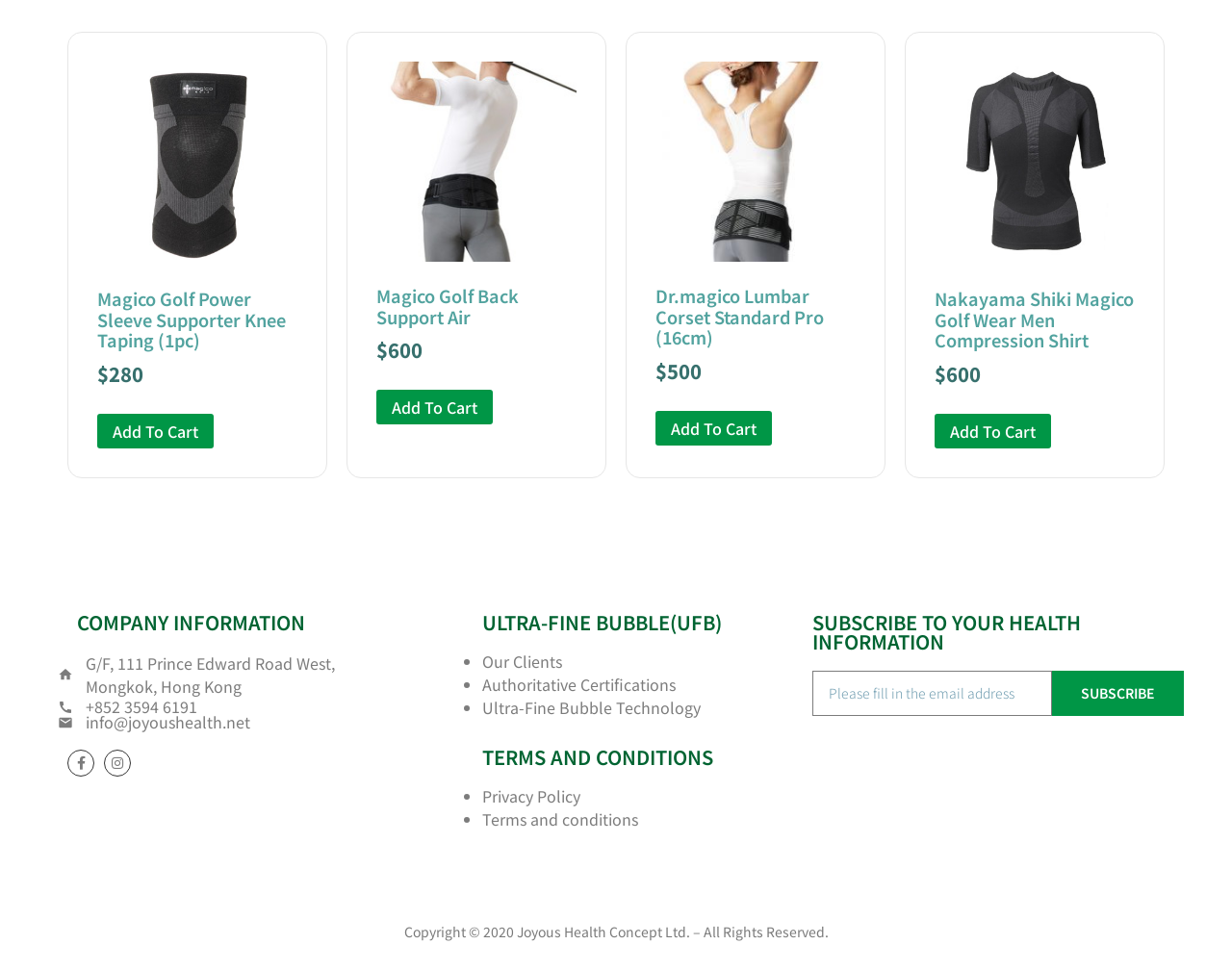Indicate the bounding box coordinates of the element that needs to be clicked to satisfy the following instruction: "View company information". The coordinates should be four float numbers between 0 and 1, i.e., [left, top, right, bottom].

[0.062, 0.632, 0.384, 0.652]